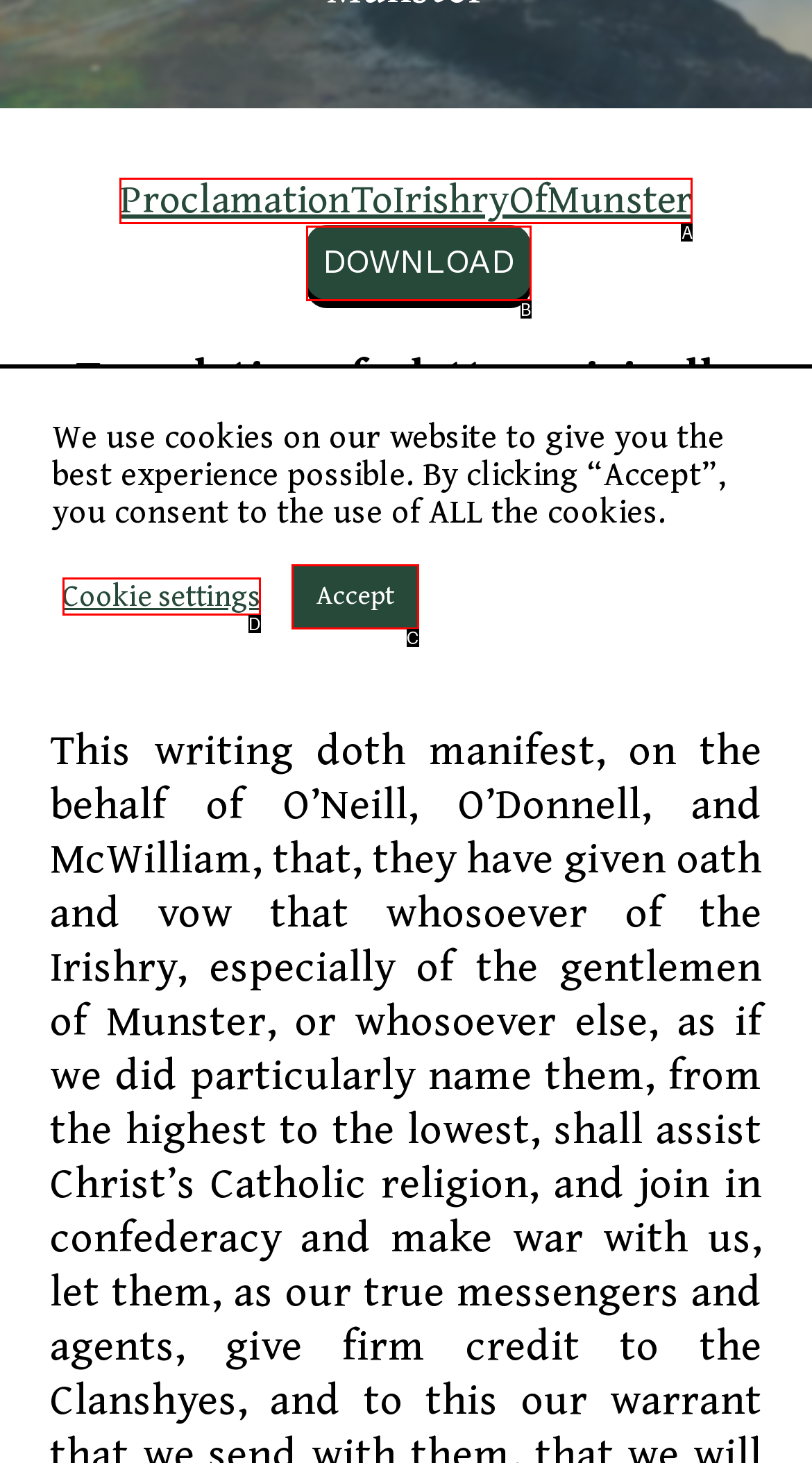Select the option that corresponds to the description: LOGIN
Respond with the letter of the matching choice from the options provided.

None